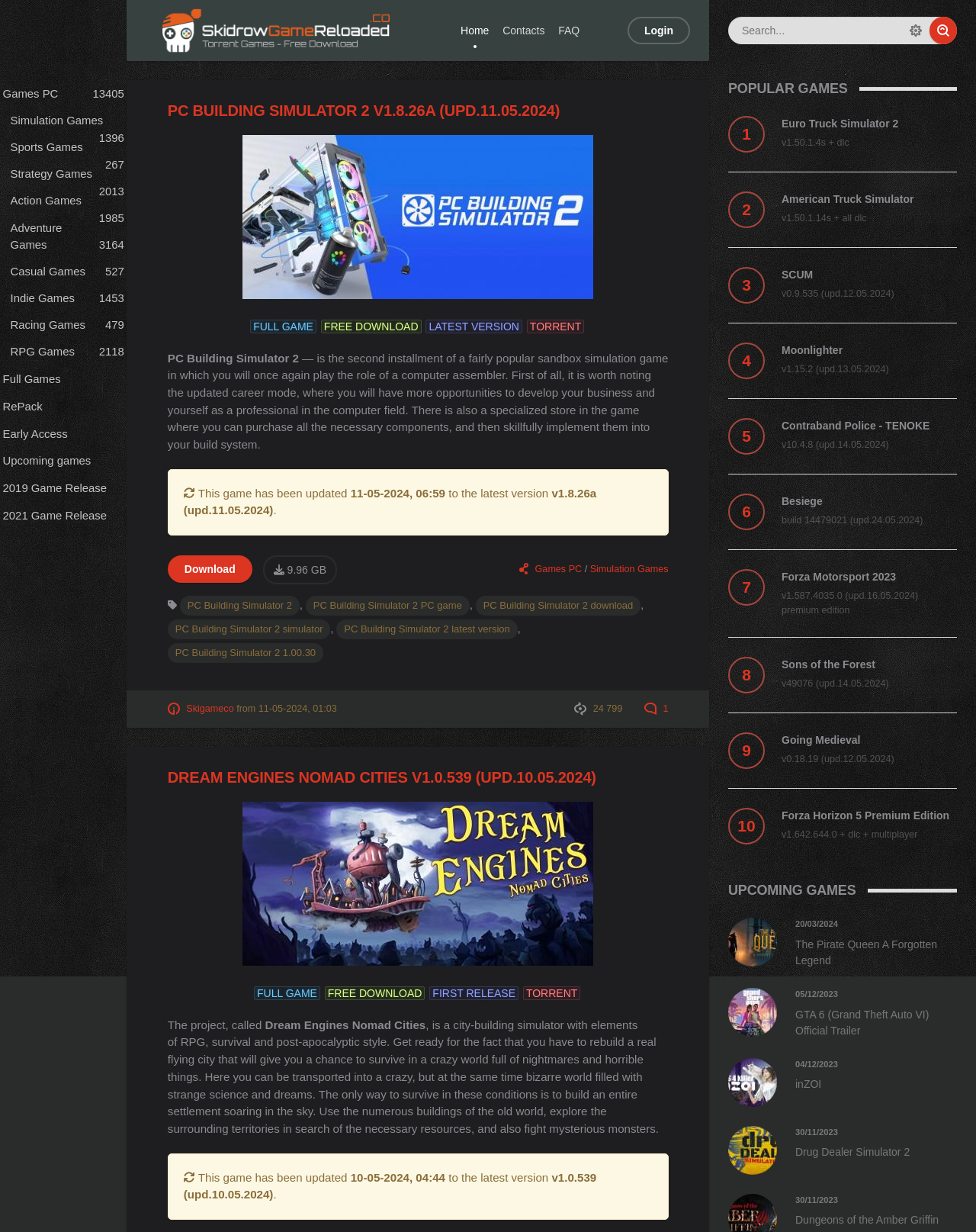Explain the webpage's design and content in an elaborate manner.

This webpage appears to be a game download page, specifically for PC Building Simulator 2. At the top of the page, there is a search bar with a "Find" button and an "Extended Search" link. Below this, there are several links to different sections of the website, including the home page, contacts, FAQ, and login.

On the left side of the page, there is a list of game categories, including Simulation Games, Sports Games, Strategy Games, and more. Each category has a link to a corresponding page.

The main content of the page is an article about PC Building Simulator 2. The article has a heading with the game's title and version number, and below this, there is an image of the game. The article describes the game as a sandbox simulation game where players take on the role of a computer assembler. It mentions the updated career mode and the ability to purchase components from a specialized store.

Below the article, there are several links to download the game, including a "Download" button and links to different versions of the game. There is also information about the game's file size and the number of views and comments.

Further down the page, there is another article about a different game, Dream Engines Nomad Cities, with a similar layout and content.

Overall, the page appears to be a game download page with information about different games and links to download them.